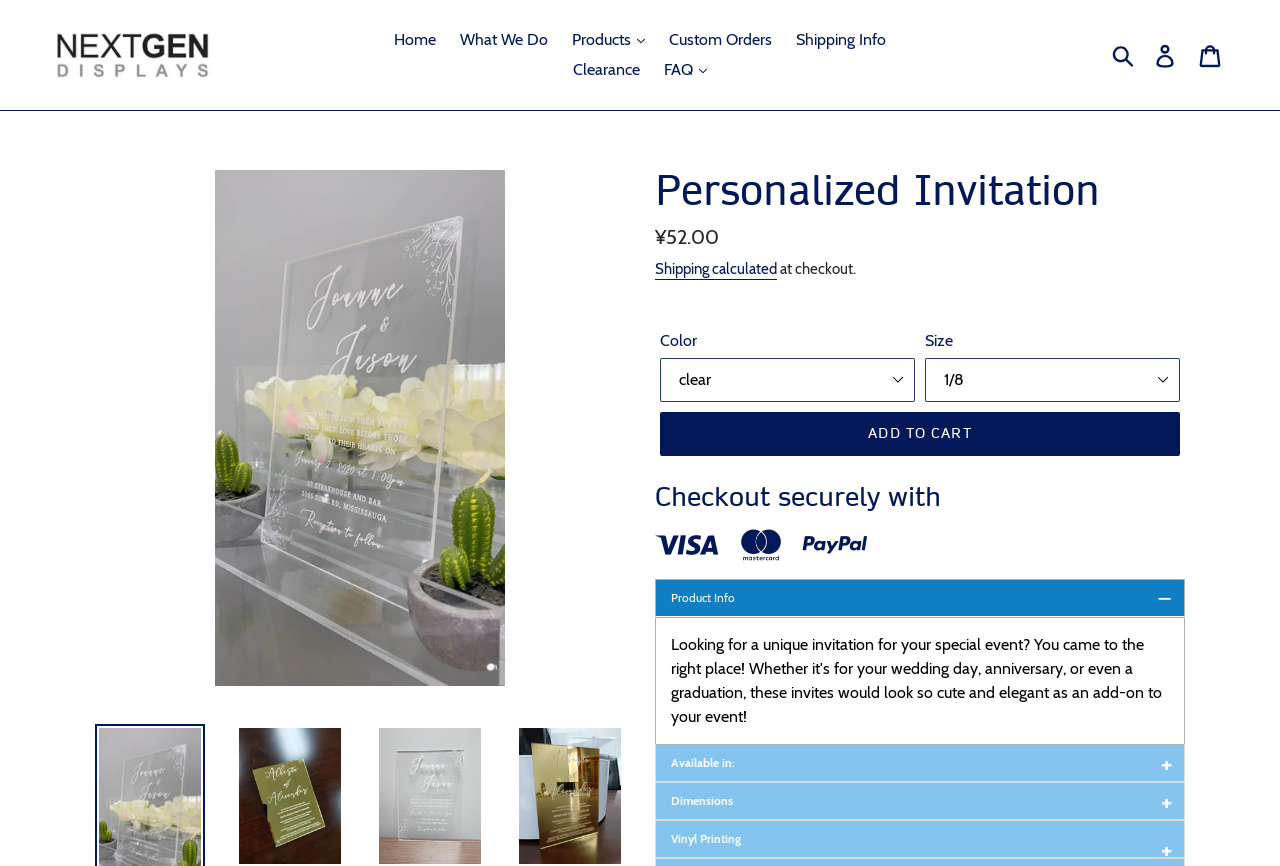Respond with a single word or short phrase to the following question: 
How can I securely checkout?

Checkout securely with